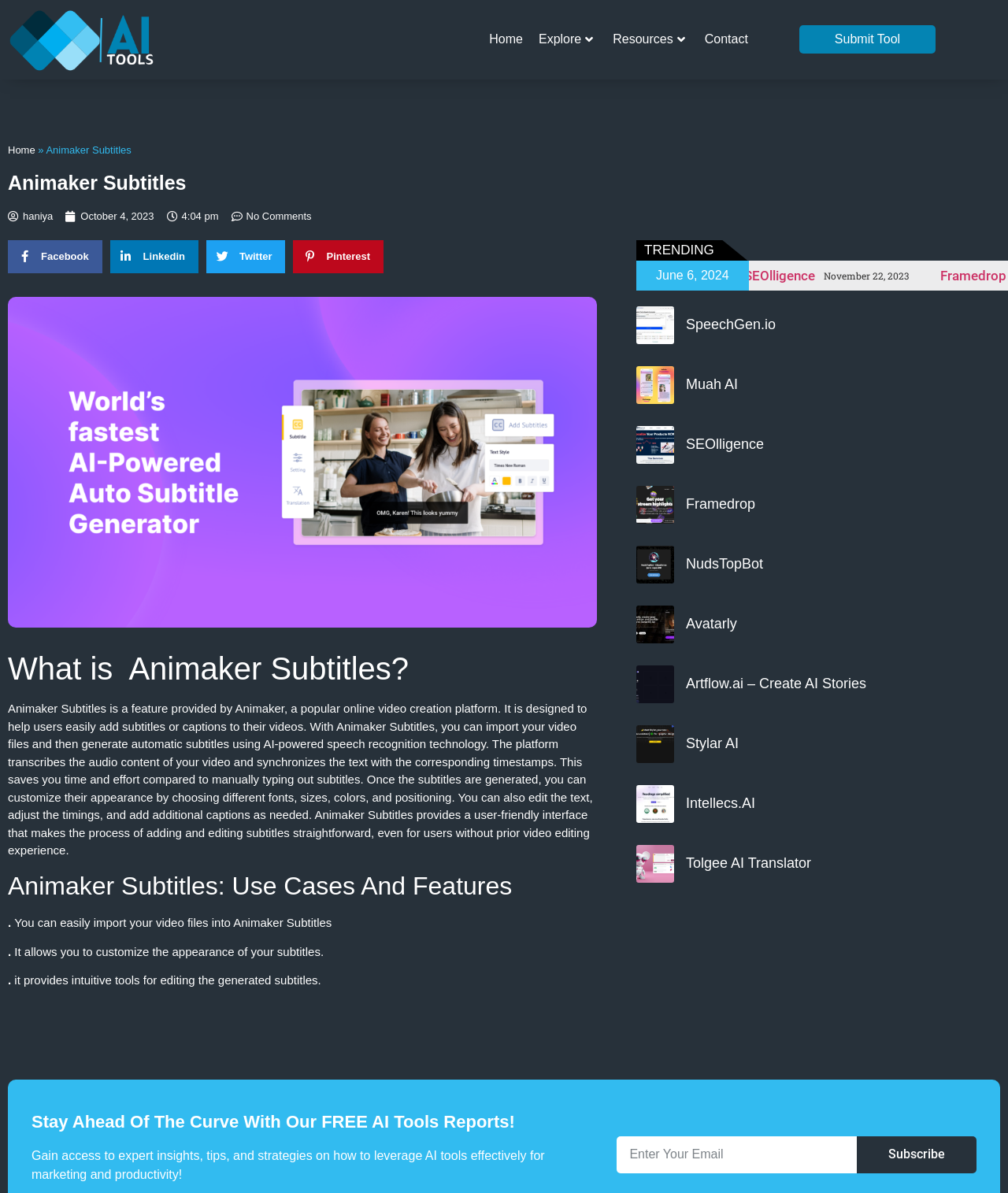Please reply to the following question using a single word or phrase: 
What is the benefit of using Animaker Subtitles?

Saves time and effort